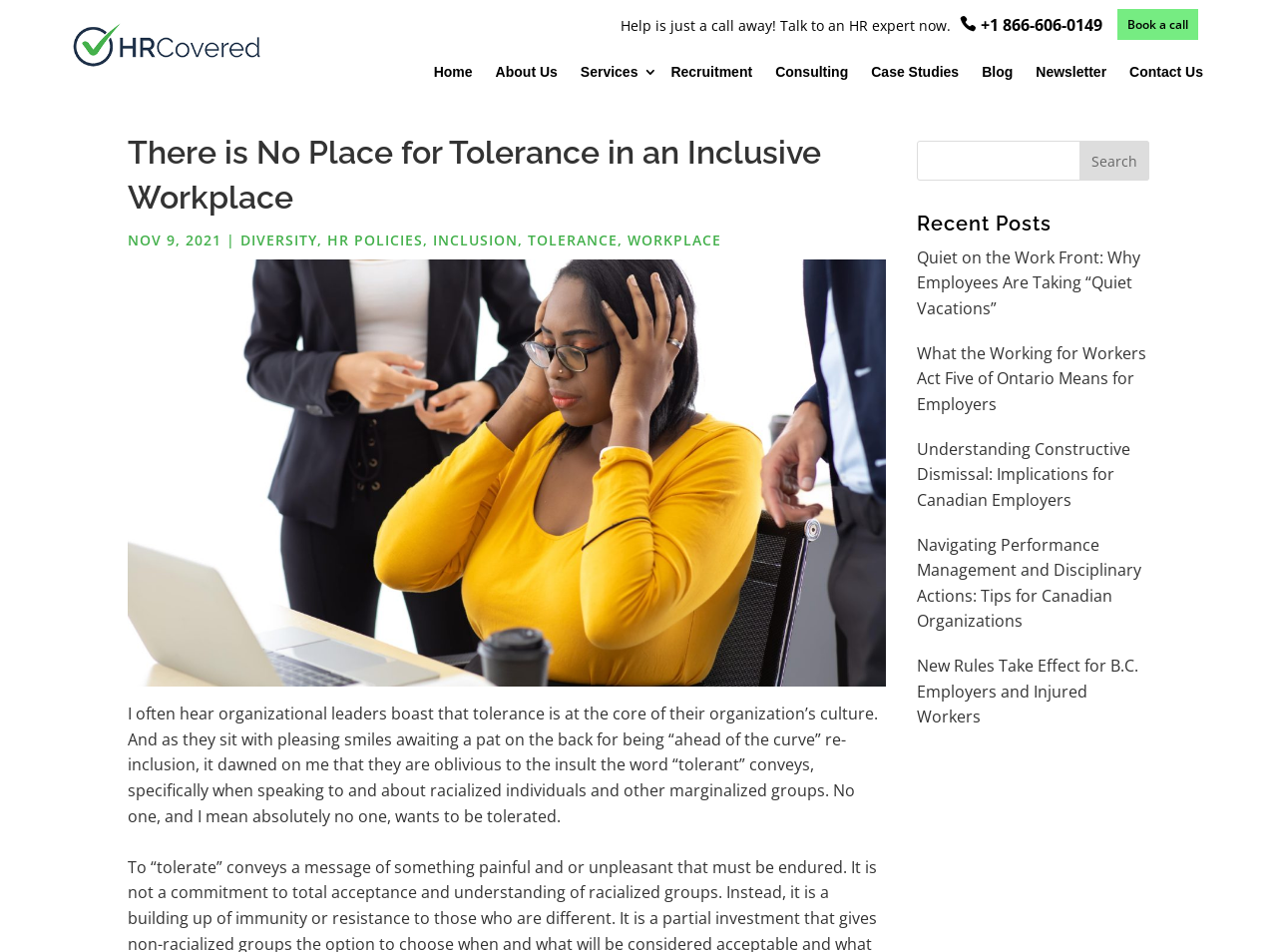Provide the bounding box coordinates of the HTML element this sentence describes: "Book a call". The bounding box coordinates consist of four float numbers between 0 and 1, i.e., [left, top, right, bottom].

[0.883, 0.02, 0.93, 0.032]